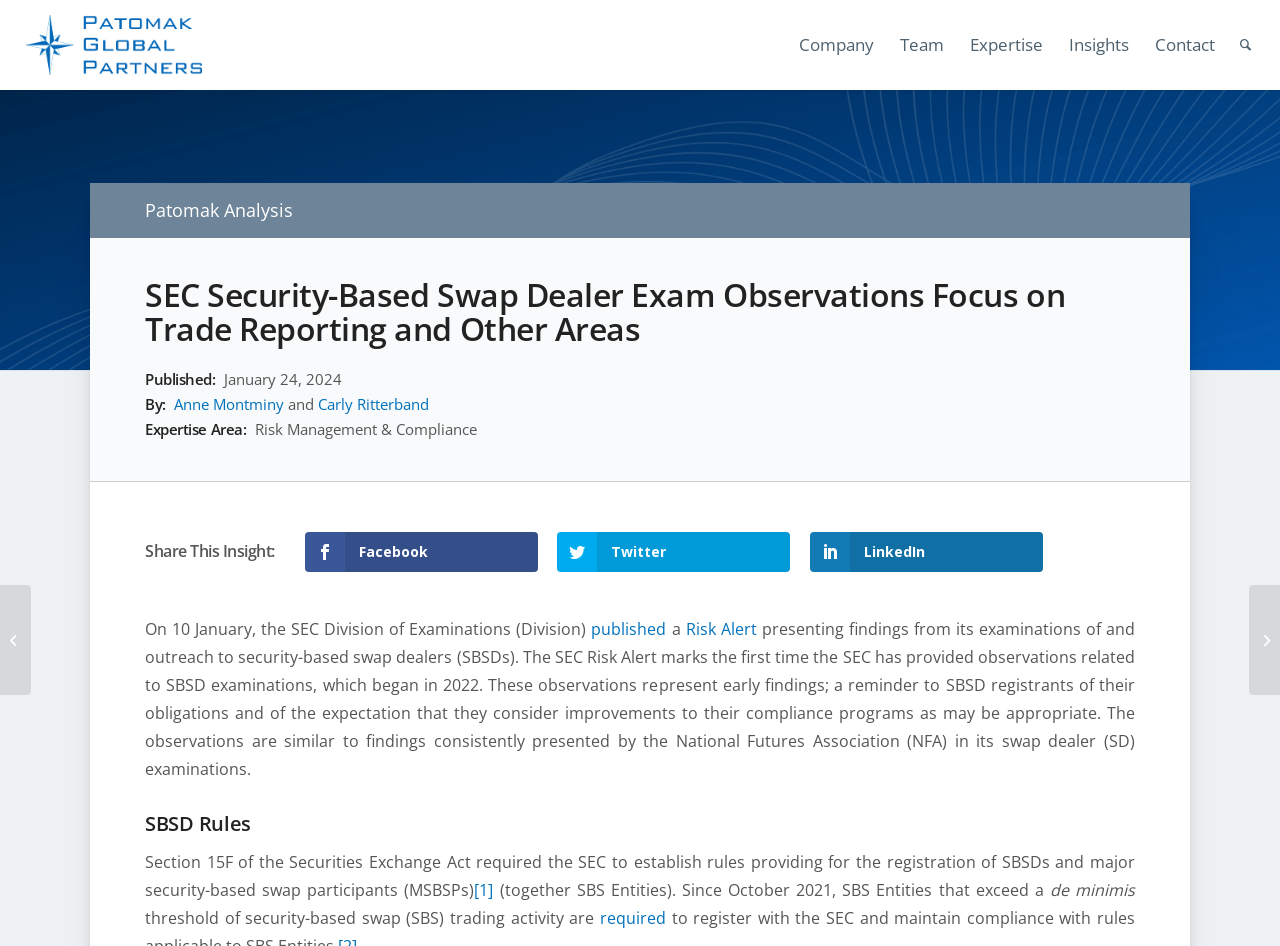Provide a one-word or short-phrase response to the question:
How many social media links are there?

3